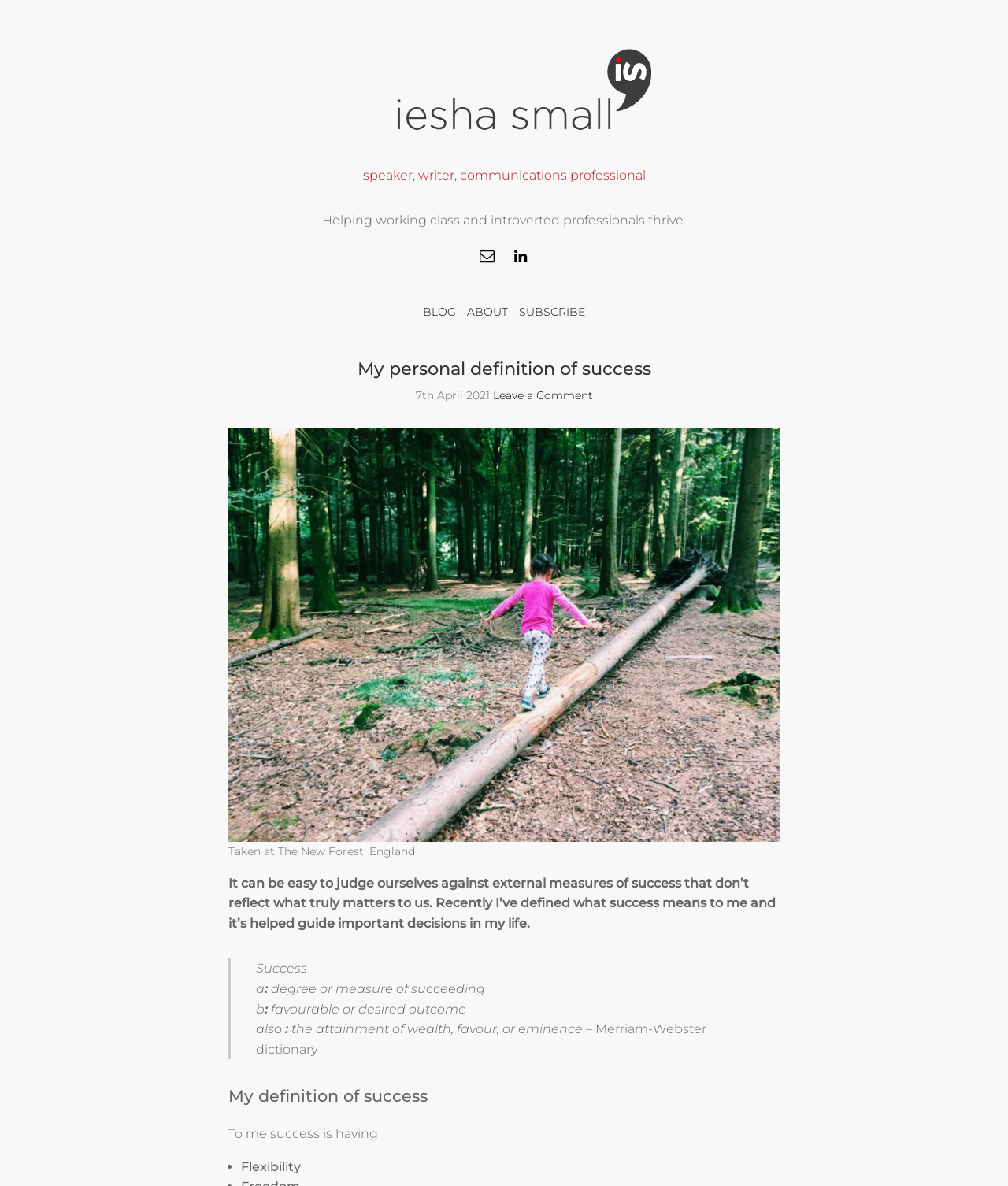Find the bounding box coordinates of the UI element according to this description: "parent_node: speaker, writer, communications professional".

[0.227, 0.021, 0.773, 0.128]